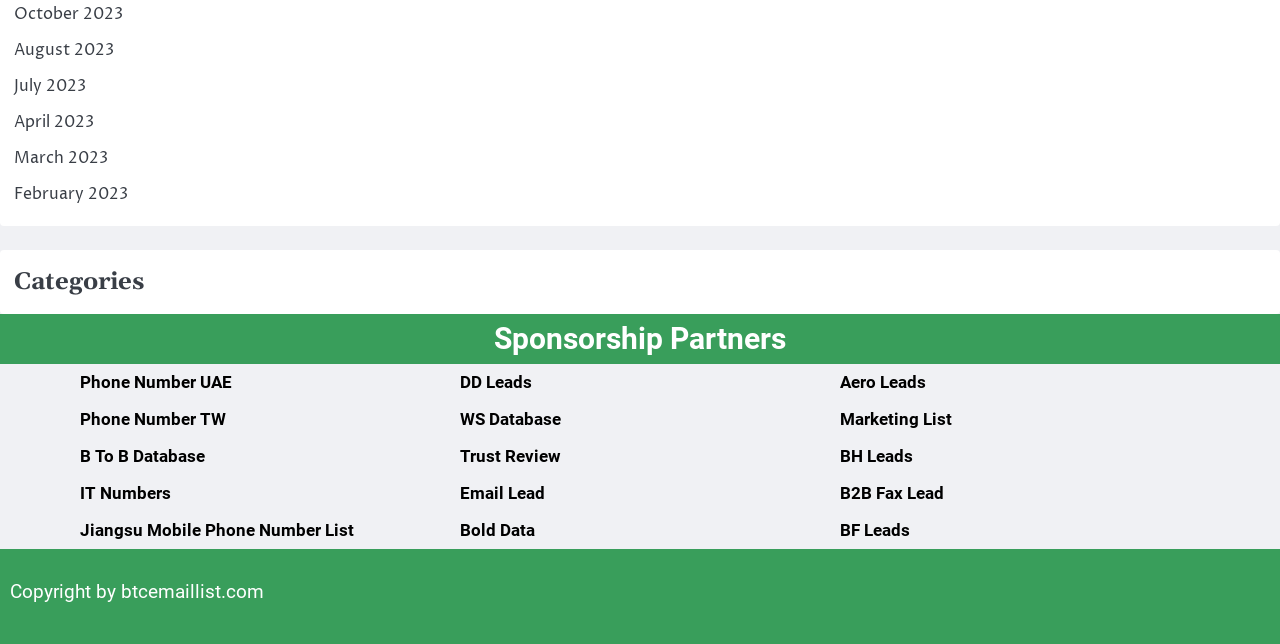Locate the bounding box of the UI element with the following description: "parent_node: Name name="form_fields[name]" placeholder="Name"".

None